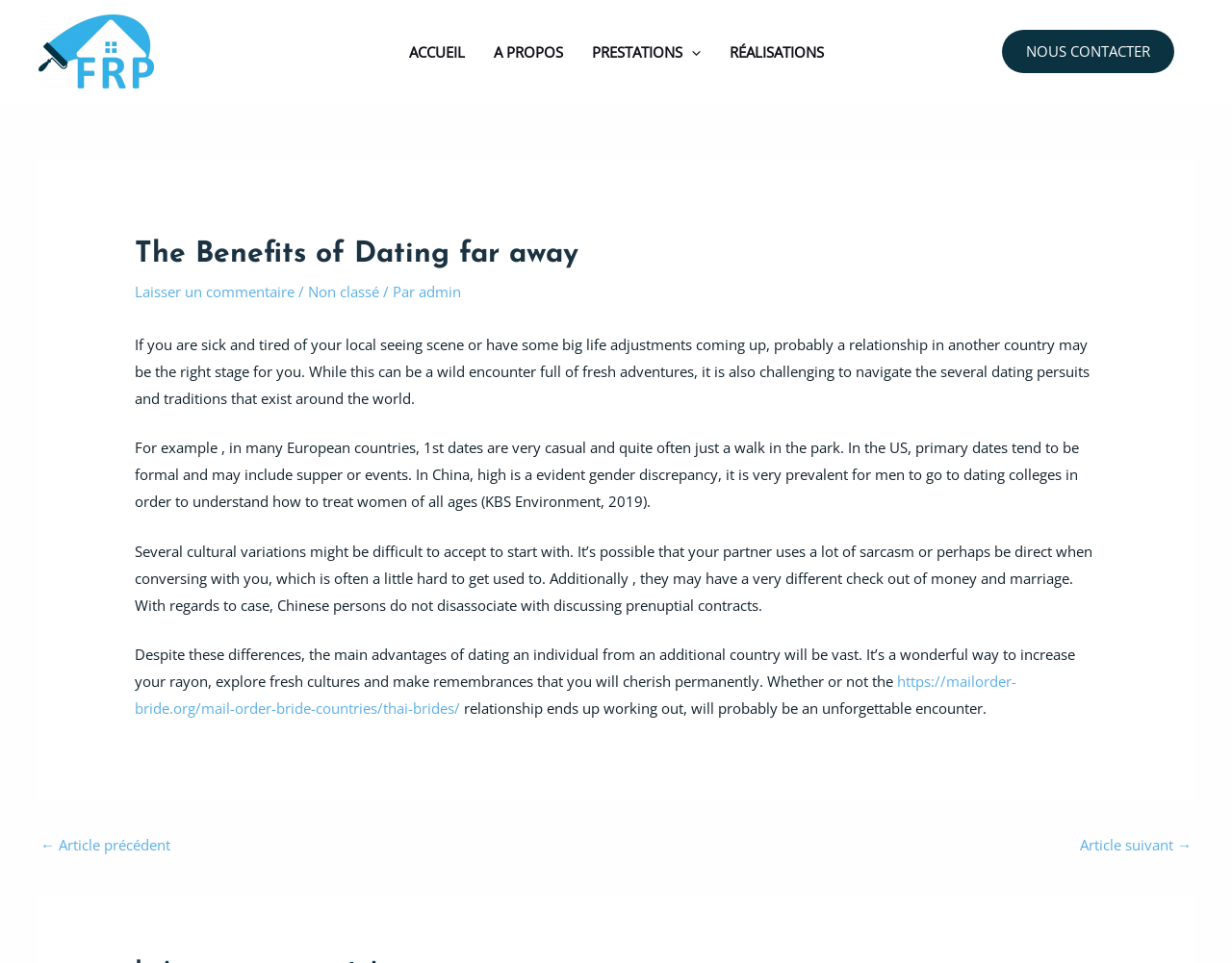Identify the bounding box coordinates for the element that needs to be clicked to fulfill this instruction: "Click on the 'RÉALISATIONS' link". Provide the coordinates in the format of four float numbers between 0 and 1: [left, top, right, bottom].

[0.58, 0.018, 0.68, 0.088]